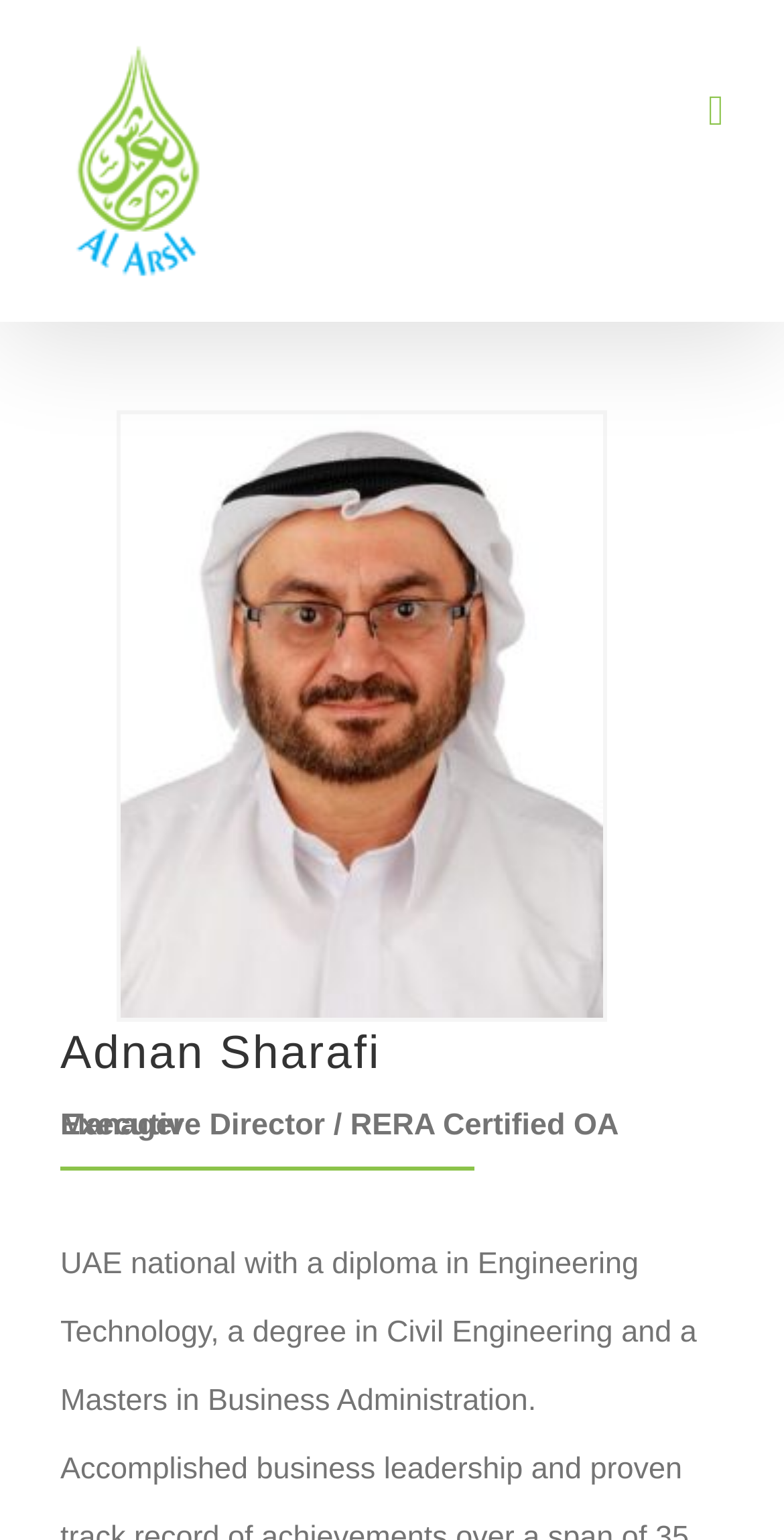What is the logo of the company?
Based on the image, provide a one-word or brief-phrase response.

Al Arsh Facilities Management LLC Logo